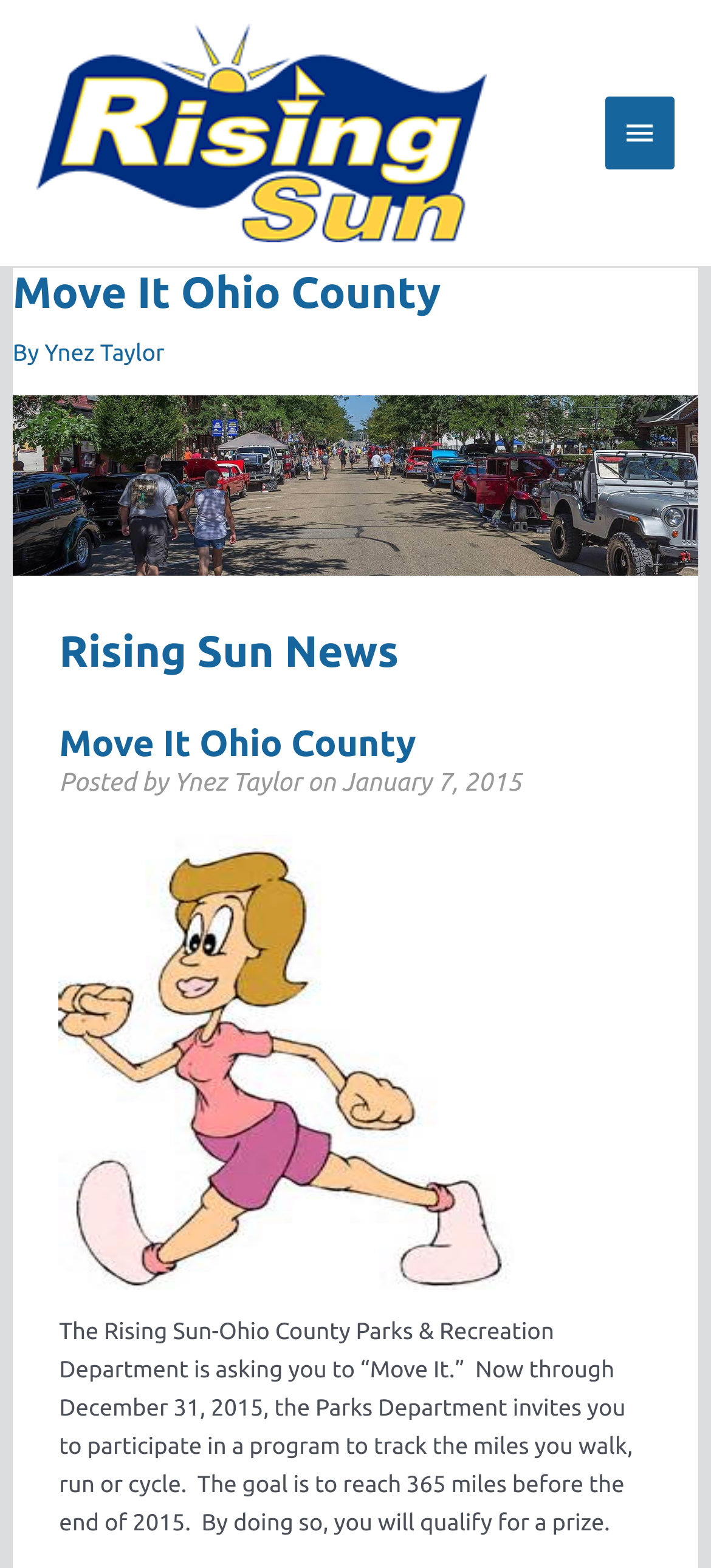Can you locate the main headline on this webpage and provide its text content?

Move It Ohio County